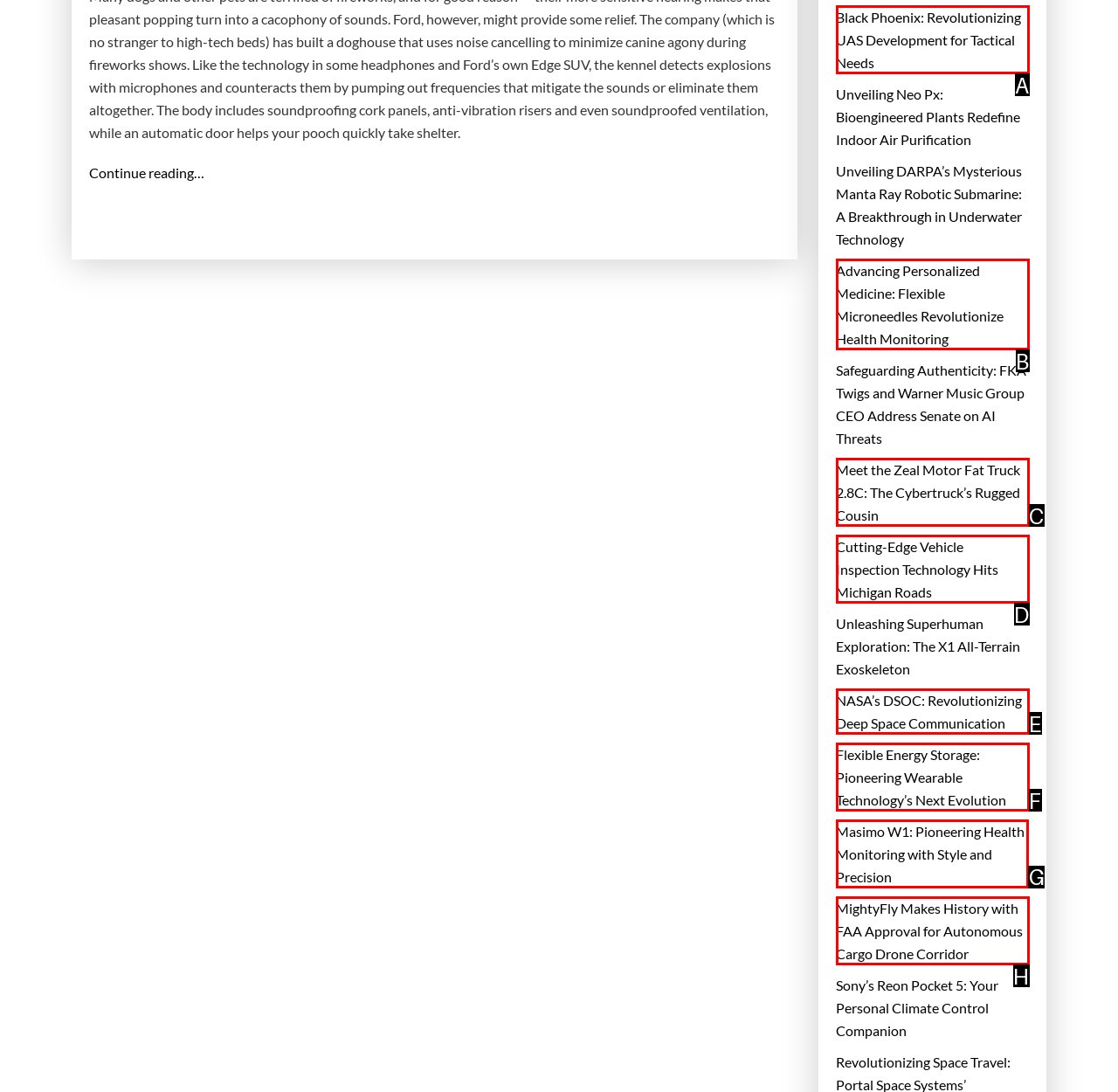Identify the appropriate lettered option to execute the following task: Go to the Sectors page
Respond with the letter of the selected choice.

None